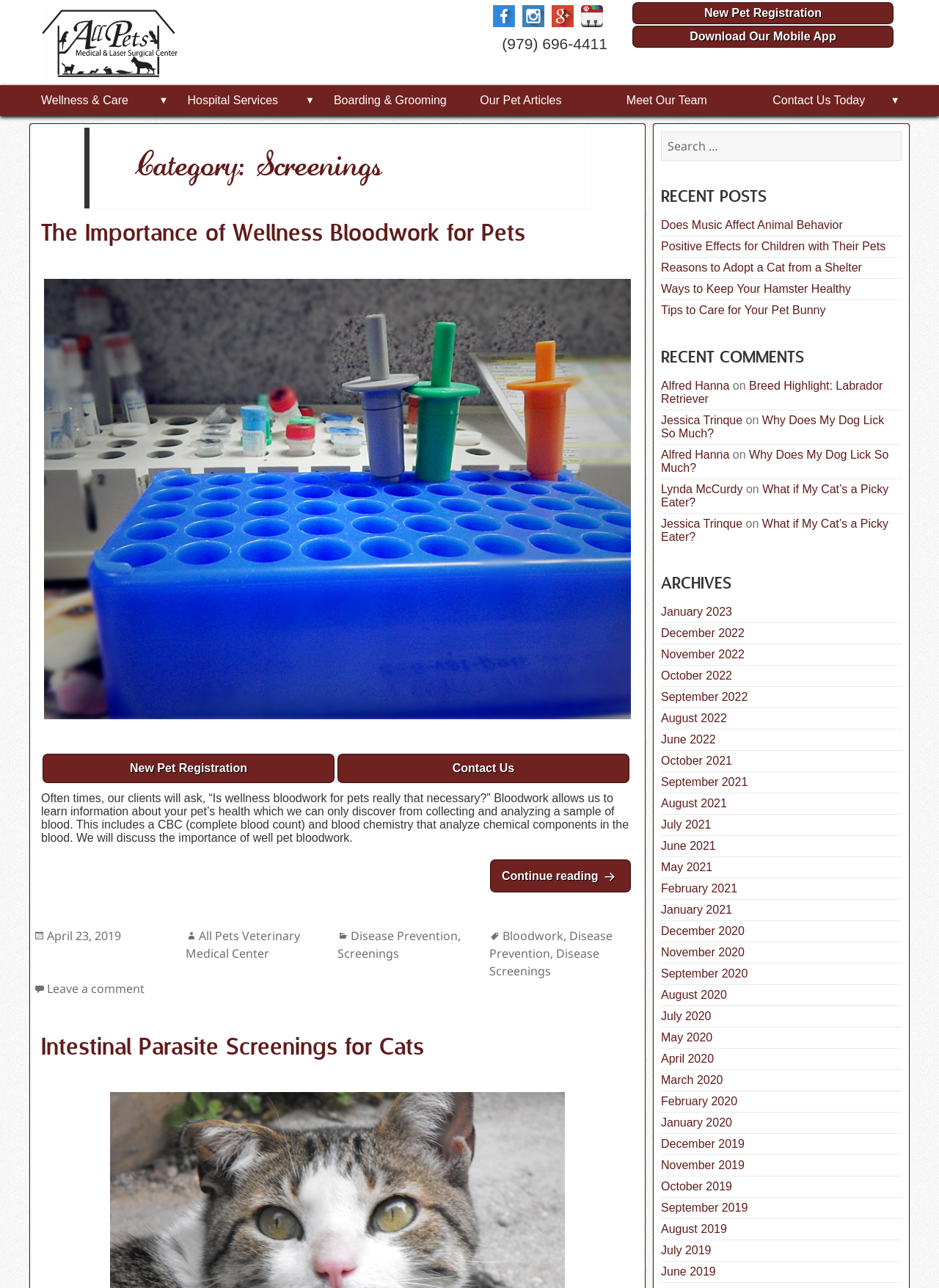What is the phone number on the webpage?
Provide an in-depth answer to the question, covering all aspects.

I found the phone number on the webpage by looking at the StaticText element with the content '(979) 696-4411' located at [0.535, 0.027, 0.647, 0.04].